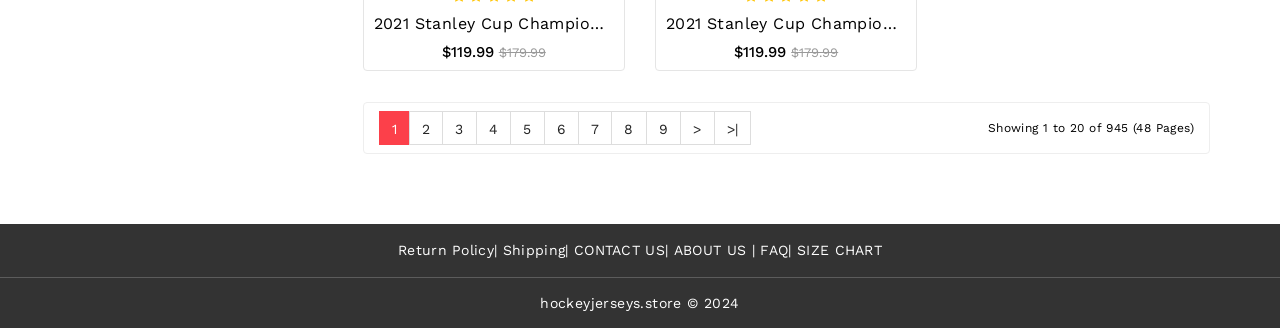Refer to the screenshot and answer the following question in detail:
How many jerseys are shown on the current page?

The number of jerseys shown on the current page can be inferred from the StaticText element with the bounding box coordinates [0.772, 0.37, 0.933, 0.412], which states 'Showing 1 to 20 of 945 (48 Pages)'.